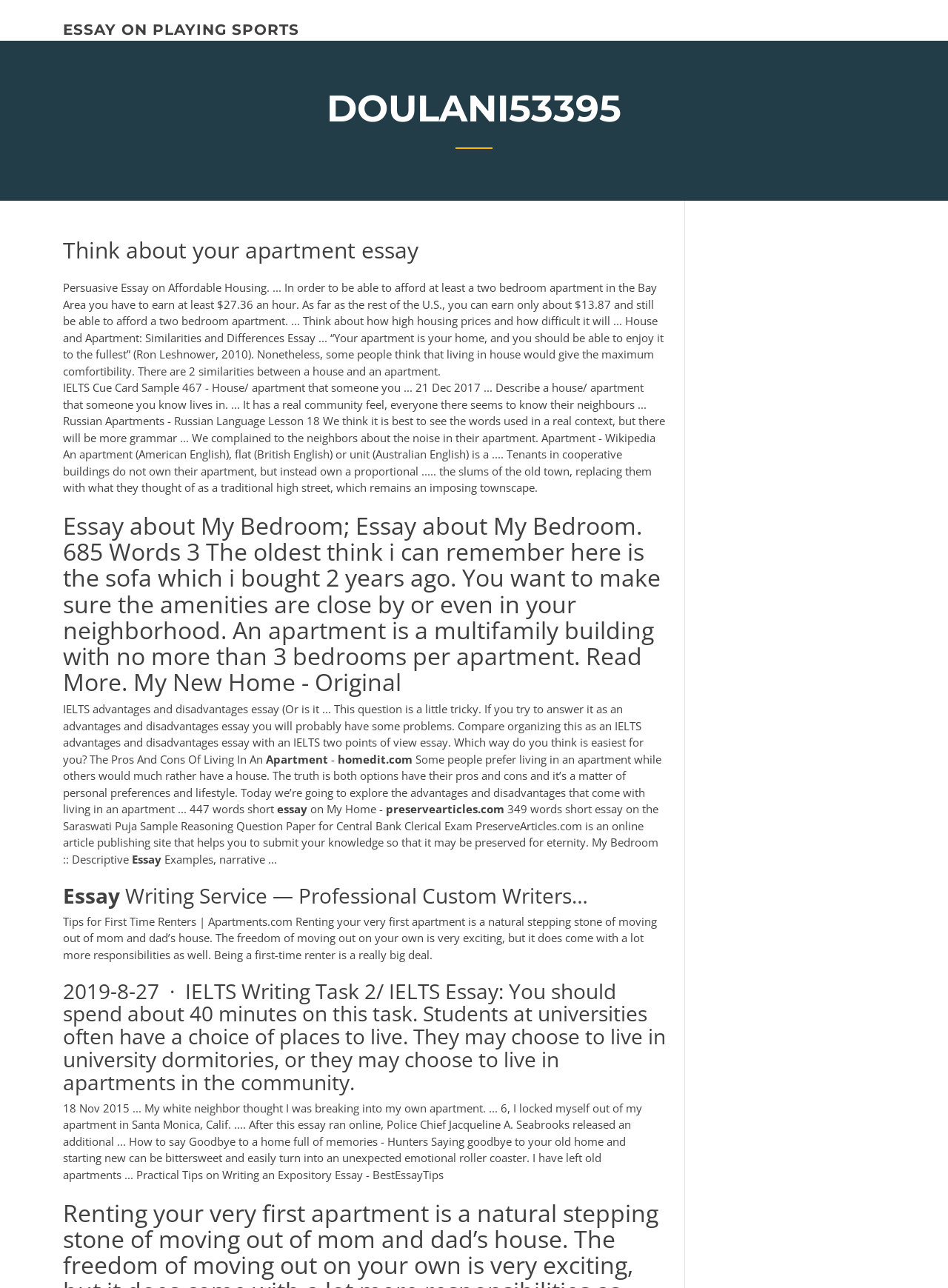Can you give a detailed response to the following question using the information from the image? Is there any information about university dormitories on the webpage?

I found a mention of university dormitories in one of the essays, specifically in the context of students having a choice between living in dormitories or apartments in the community.